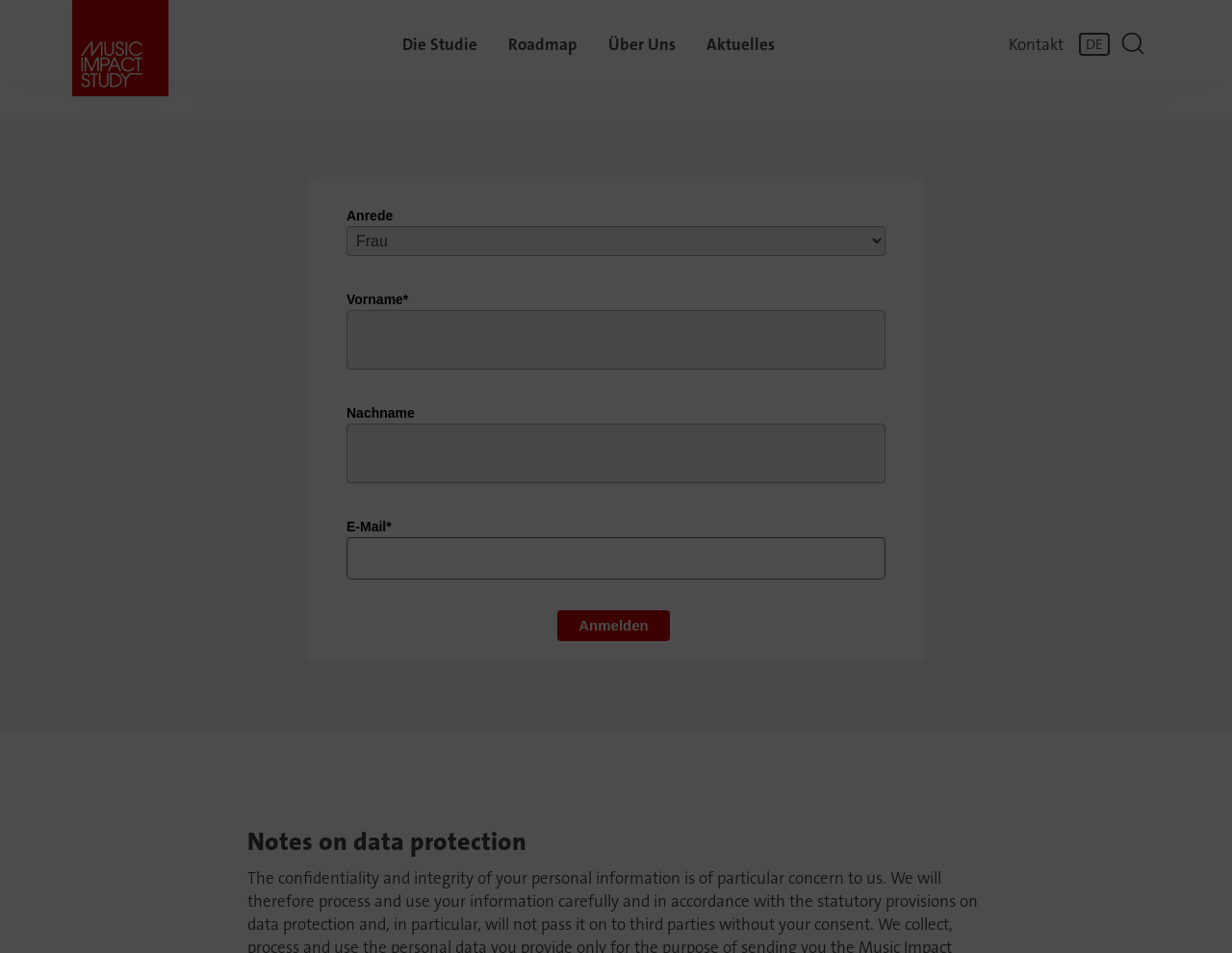Please determine the bounding box coordinates of the element to click in order to execute the following instruction: "Subscribe to the newsletter". The coordinates should be four float numbers between 0 and 1, specified as [left, top, right, bottom].

[0.453, 0.64, 0.544, 0.673]